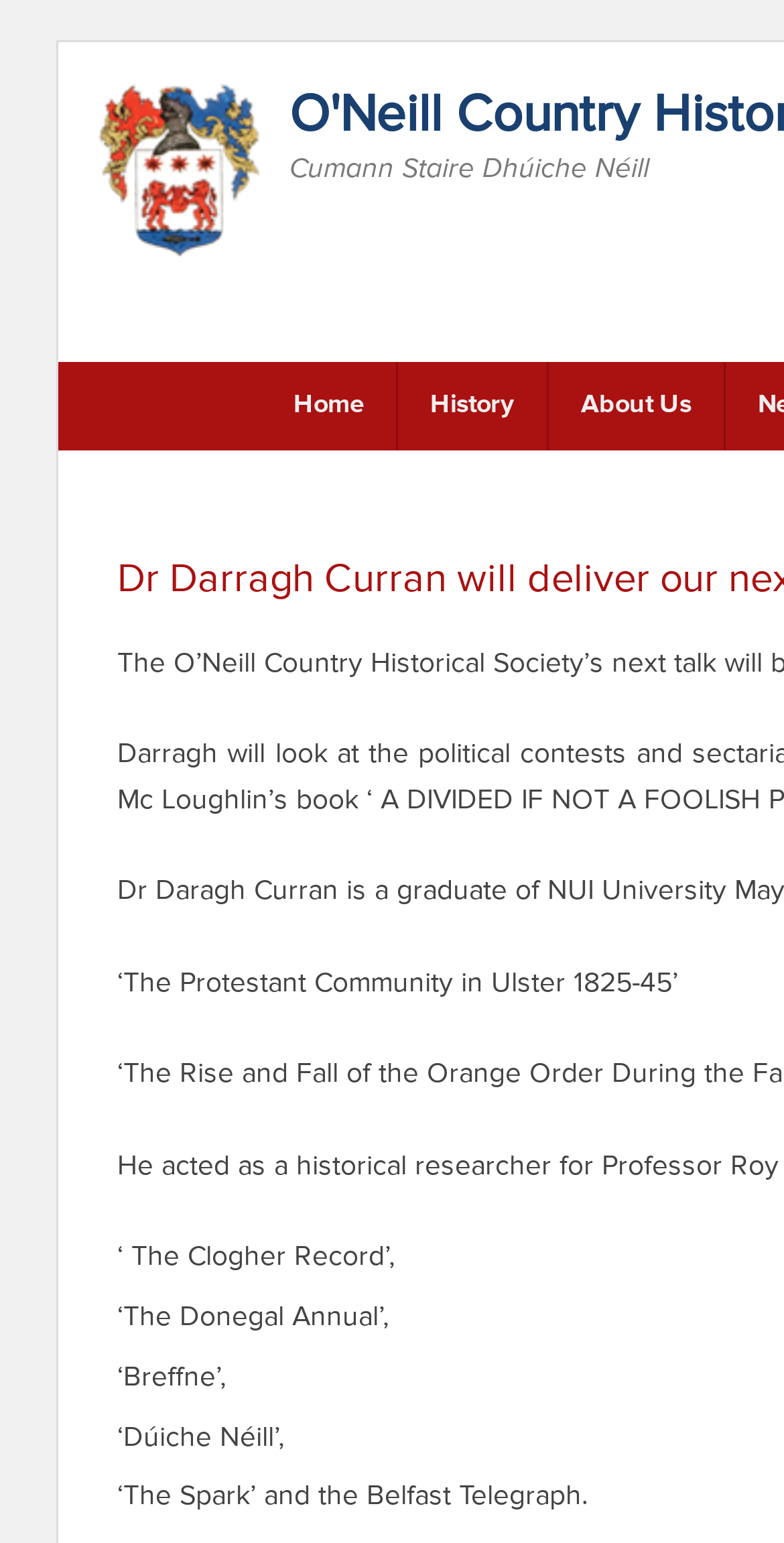Using the description "About Us", locate and provide the bounding box of the UI element.

[0.7, 0.235, 0.925, 0.291]